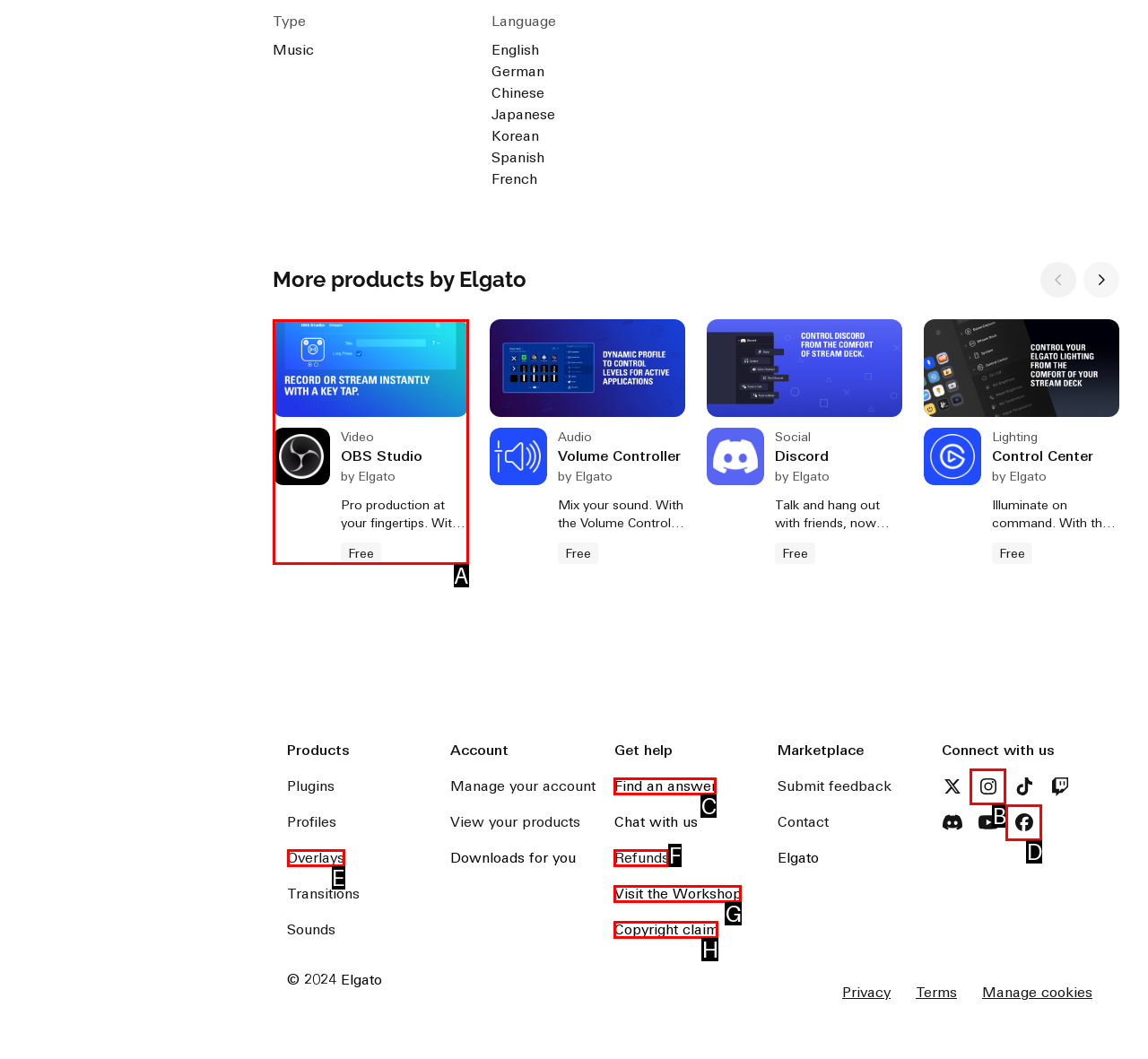From the given choices, indicate the option that best matches: Copyright claim
State the letter of the chosen option directly.

H